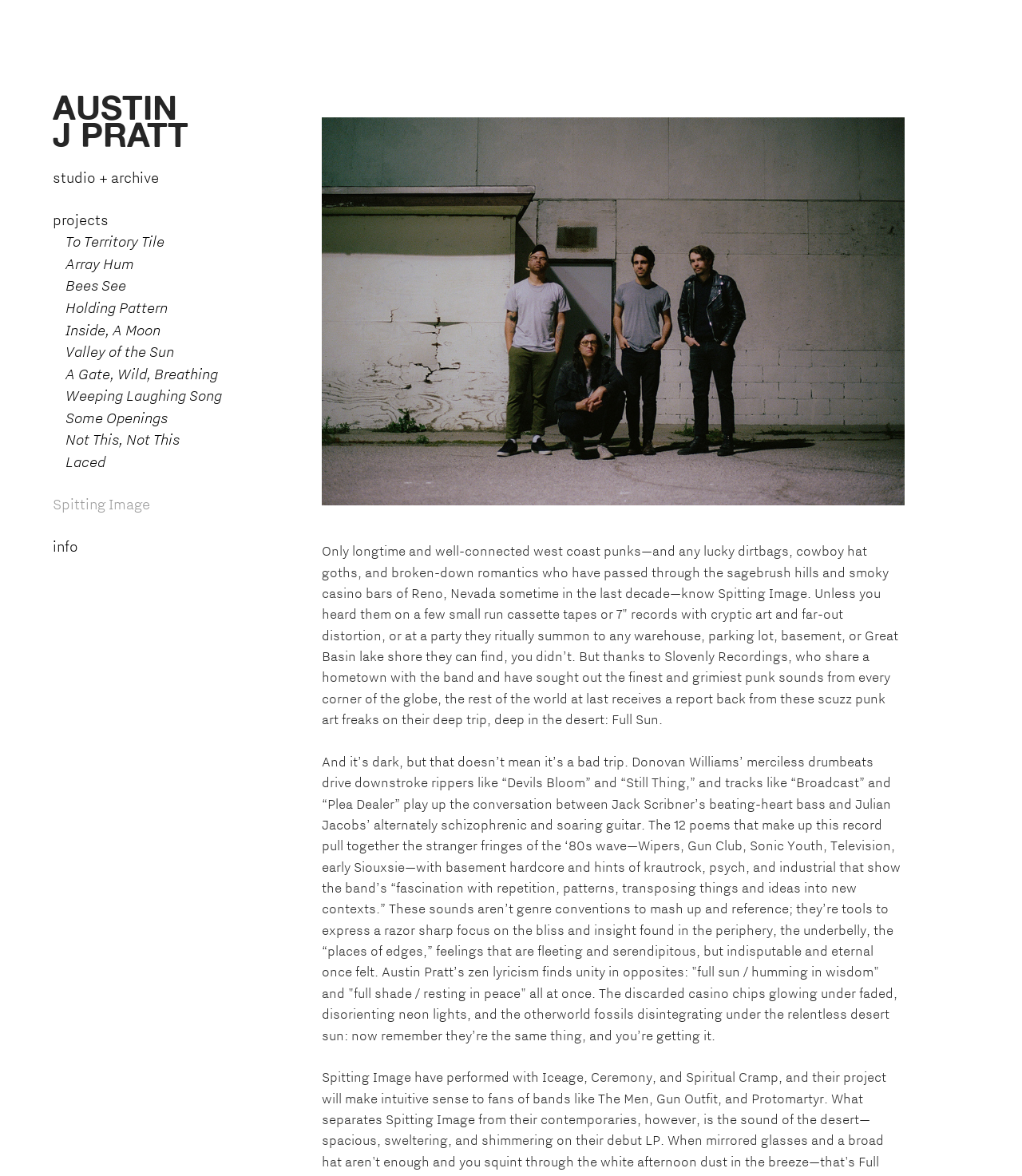Please find the top heading of the webpage and generate its text.

AUSTIN
J PRATT